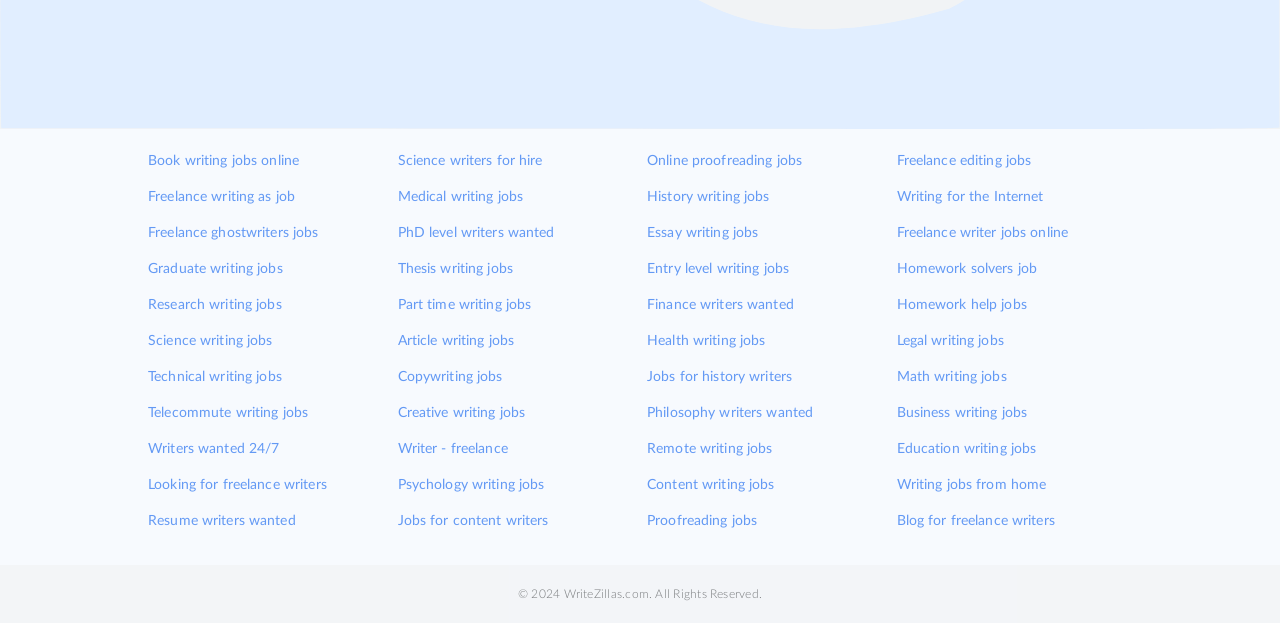Can you determine the bounding box coordinates of the area that needs to be clicked to fulfill the following instruction: "Browse 'Content writing jobs'"?

[0.505, 0.759, 0.605, 0.798]